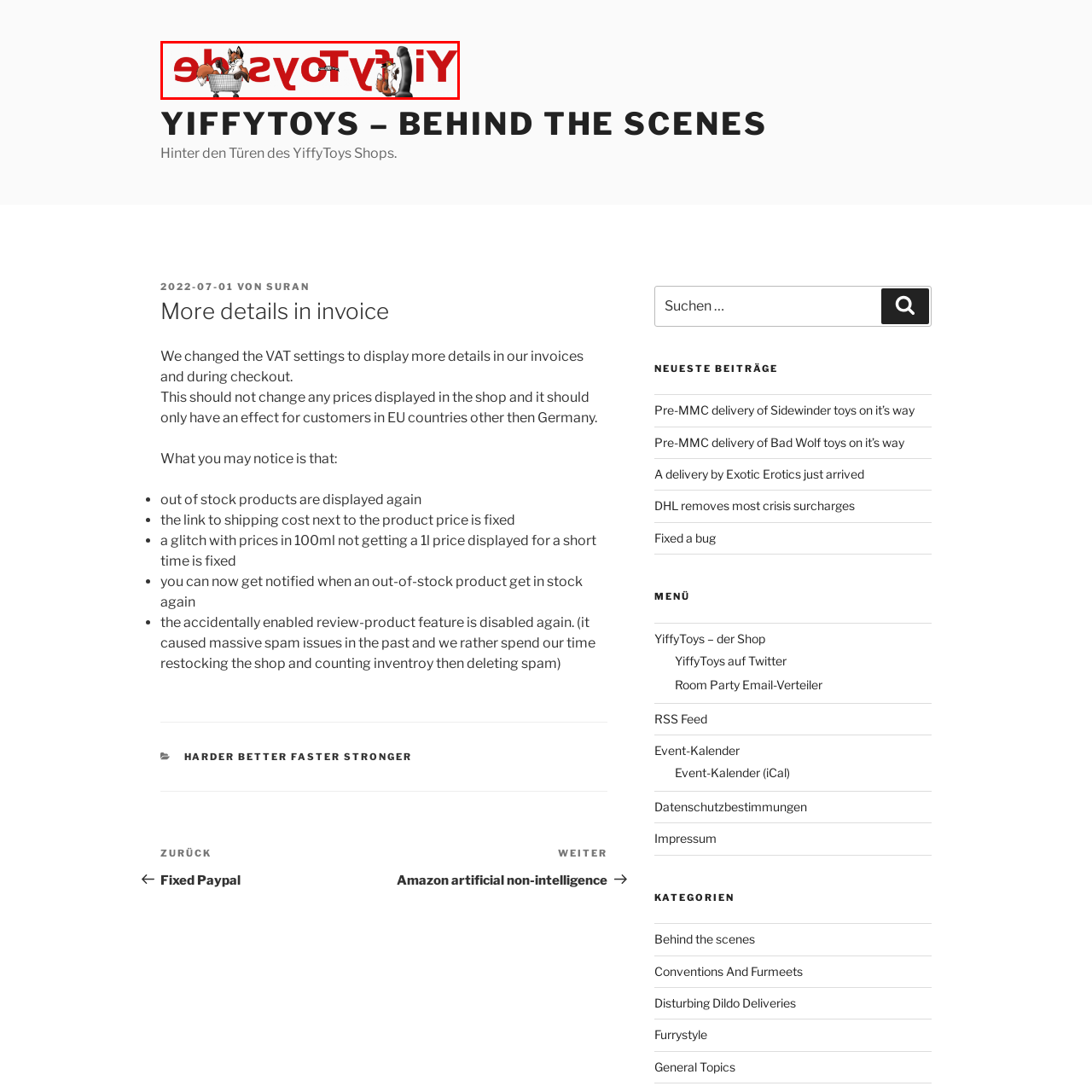What type of illustrations are used to enhance the brand theme?
Pay attention to the image part enclosed by the red bounding box and answer the question using a single word or a short phrase.

Cartoon-style